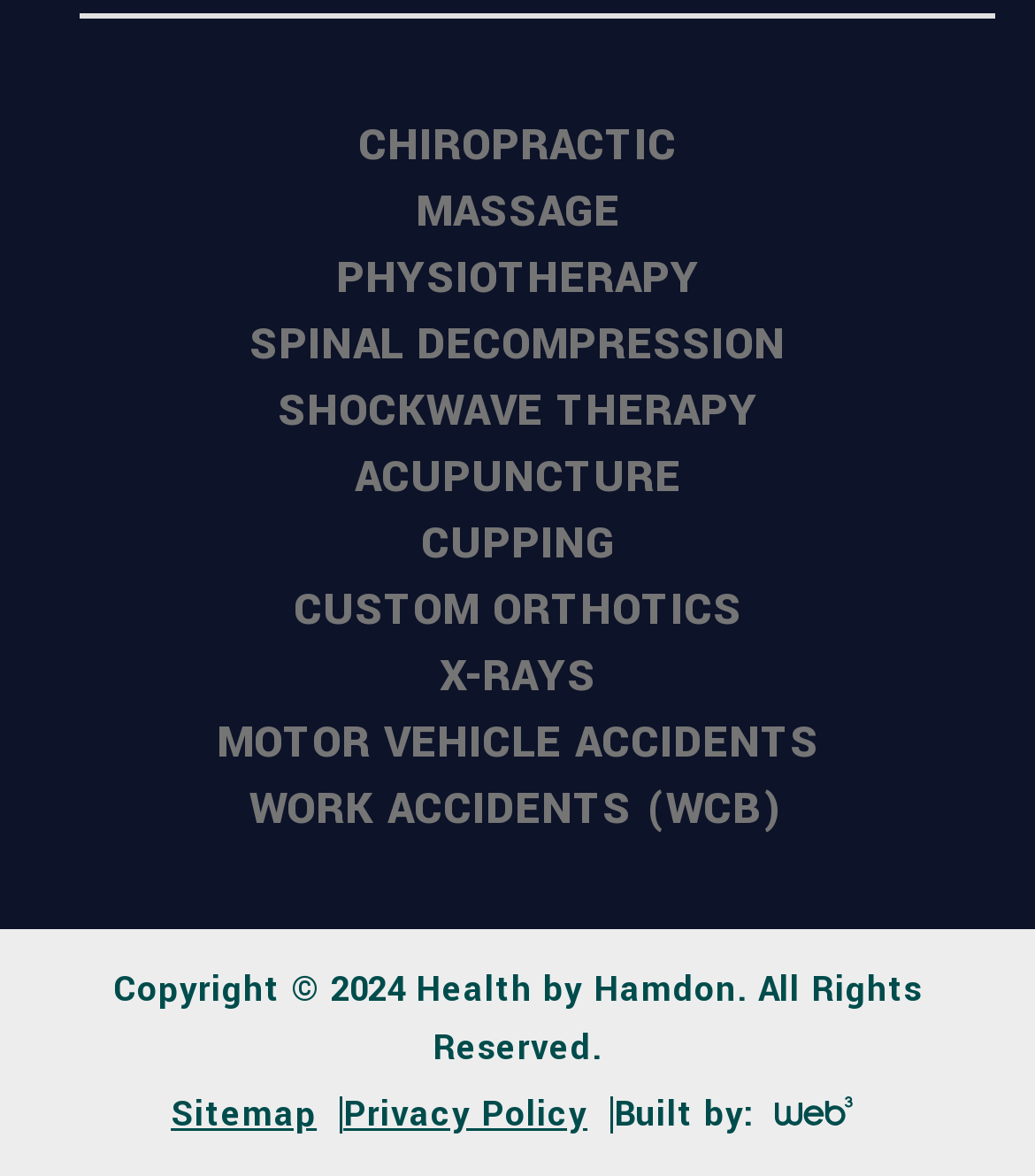Using the elements shown in the image, answer the question comprehensively: What services are offered by Health by Hamdon?

Based on the links provided on the webpage, Health by Hamdon offers various services including Chiropractic, Massage, Physiotherapy, Spinal Decompression, Shockwave Therapy, Acupuncture, Cupping, Custom Orthotics, X-Rays, and treatment for Motor Vehicle Accidents and Work Accidents.